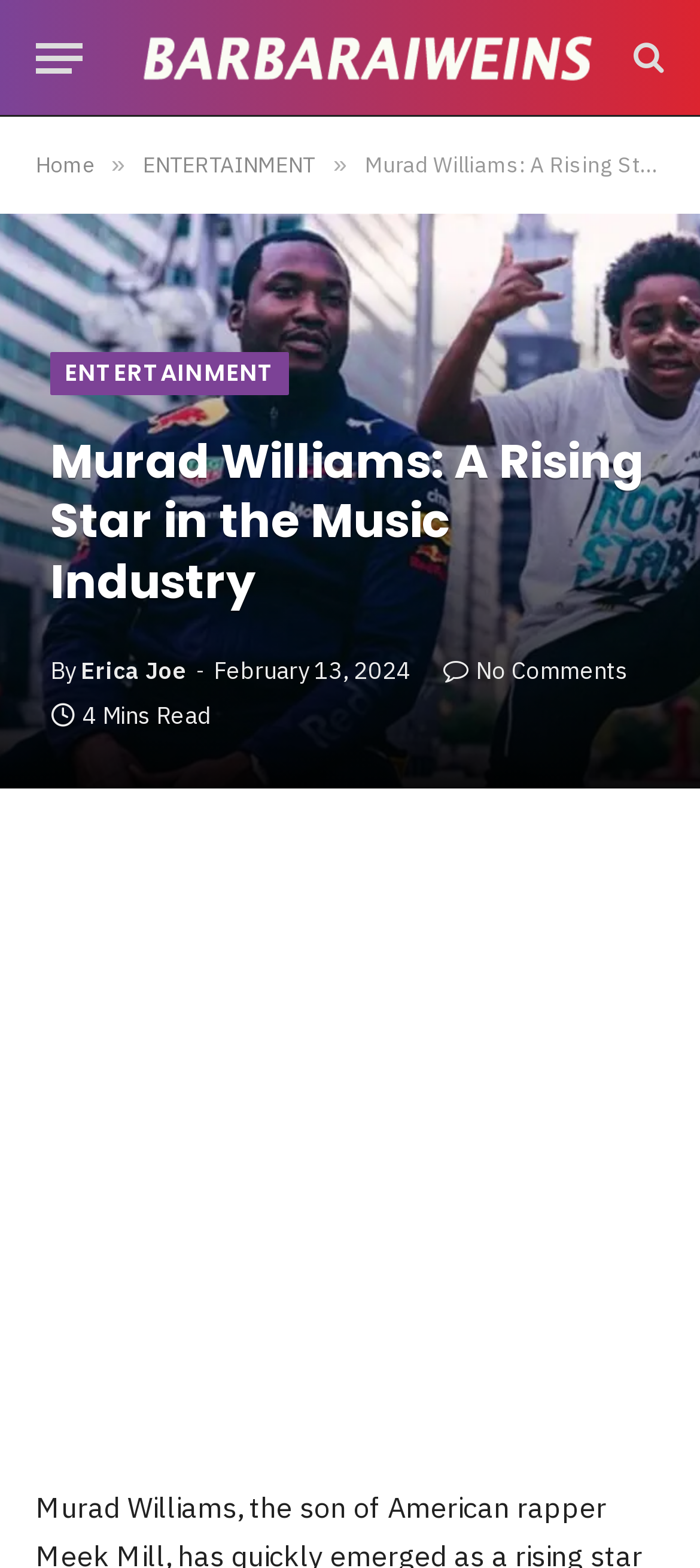Please identify the bounding box coordinates of the element I need to click to follow this instruction: "Visit the BARBARAIWEINS website".

[0.195, 0.004, 0.856, 0.069]